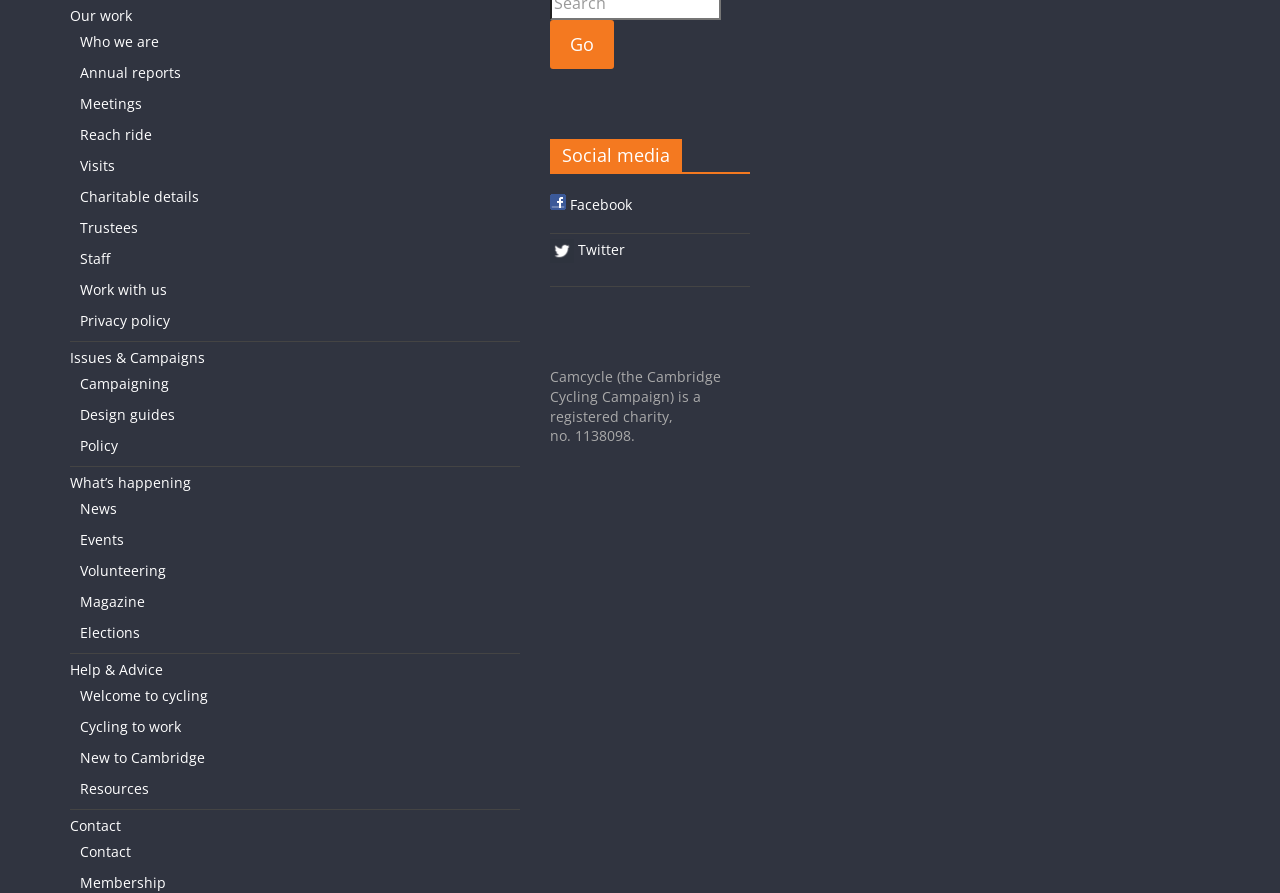Kindly determine the bounding box coordinates for the area that needs to be clicked to execute this instruction: "Read 'What’s happening'".

[0.055, 0.529, 0.149, 0.551]